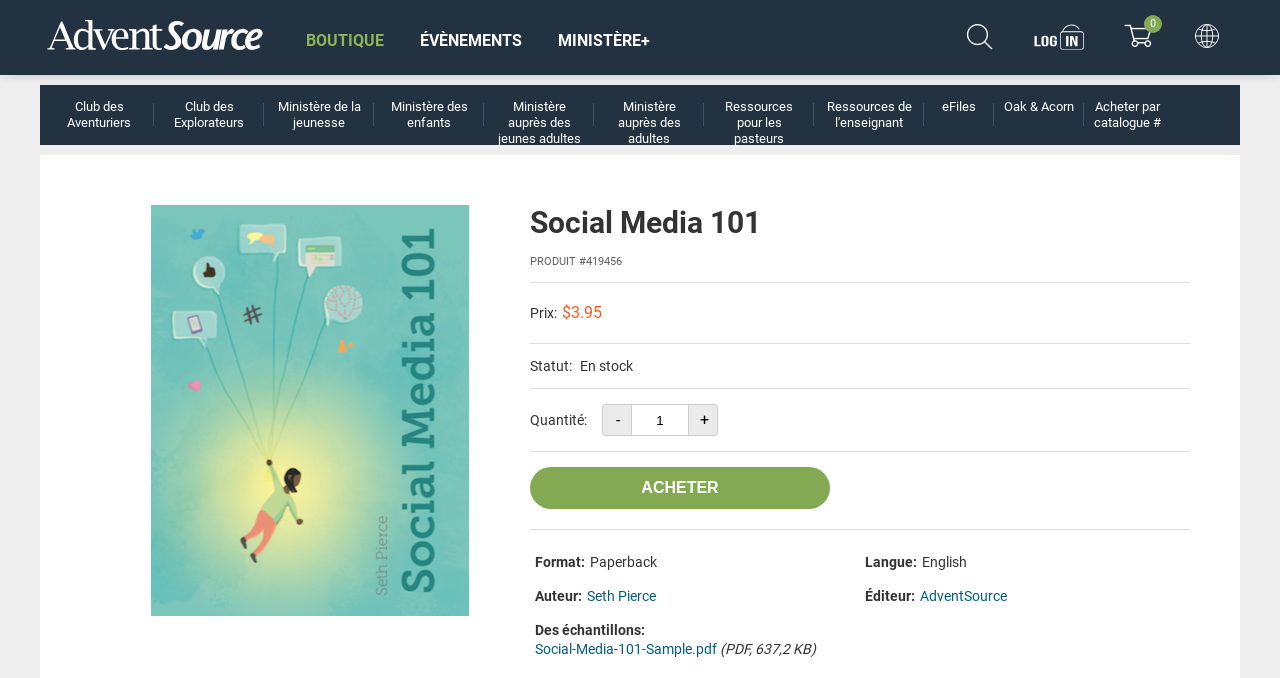Who is the author of the book?
Look at the image and respond to the question as thoroughly as possible.

The author of the book can be determined by looking at the link element 'Seth Pierce' which is located below the static text element 'Auteur:'.